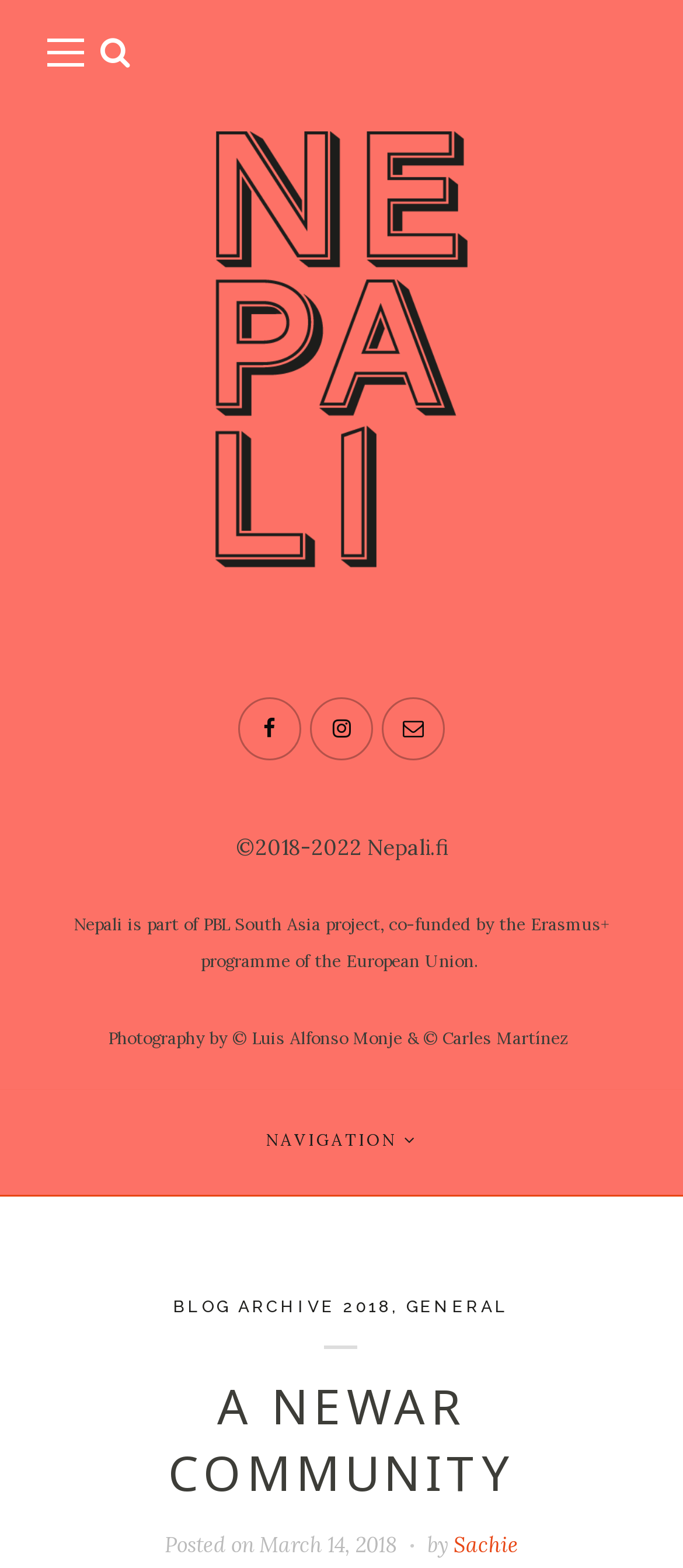Please locate the bounding box coordinates of the element that should be clicked to achieve the given instruction: "Go to Luis Alfonso Monje's website".

[0.368, 0.654, 0.588, 0.669]